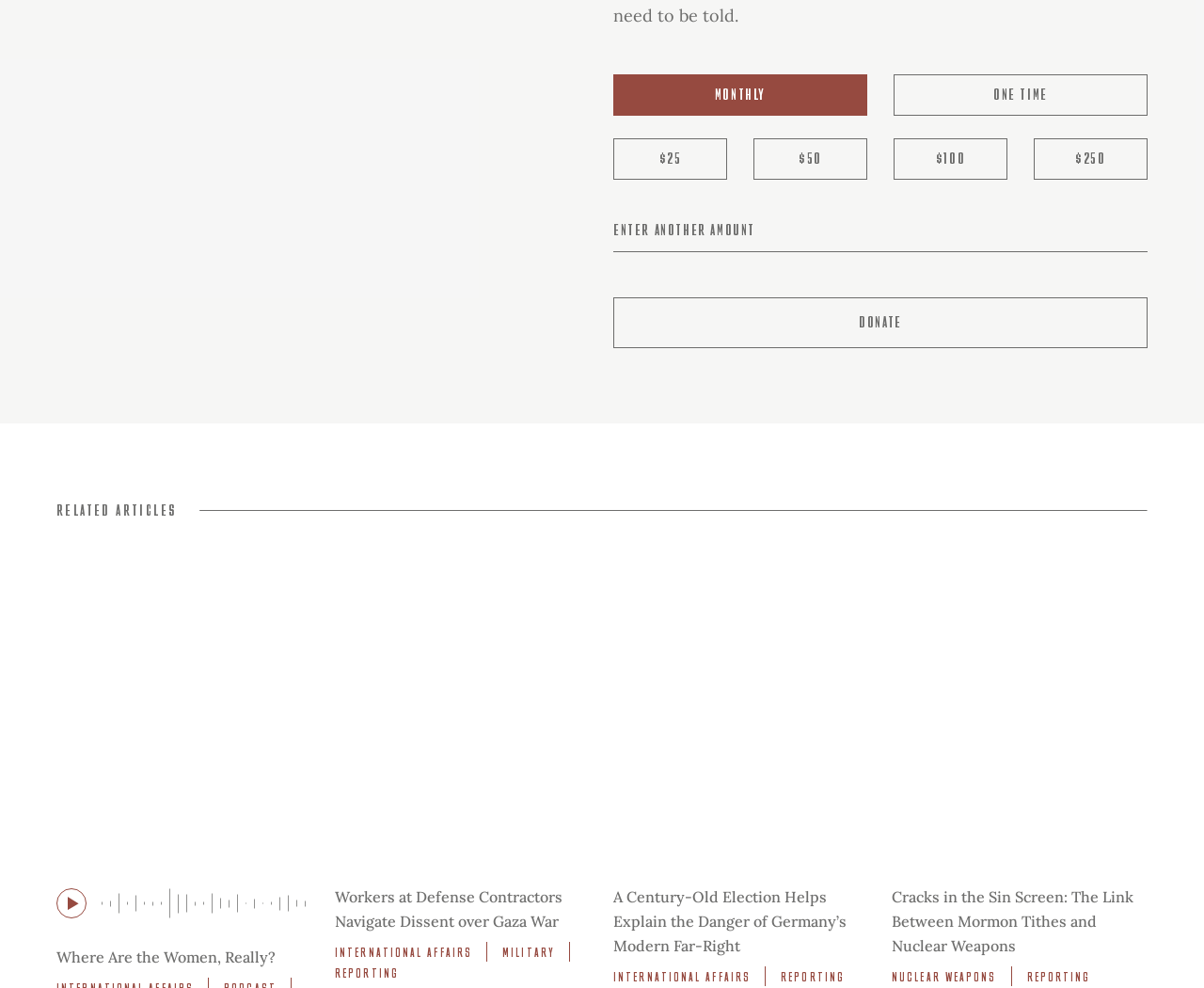What is the minimum amount for a one-time donation?
Can you give a detailed and elaborate answer to the question?

The webpage provides several options for one-time donations, and the minimum amount is $25, which is indicated by the button with the OCR text '$25'.